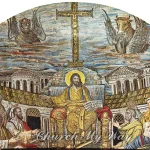Describe the image thoroughly.

This image showcases a richly detailed mosaic depicting a religious scene with Christ seated on a throne, radiating authority and divinity. Surrounded by various figures, possibly apostles or saints, He is set against a backdrop of a majestic sky adorned with angels. The prominent cross above further emphasizes the centrality of Christ's role in Christian faith. The intricate details and vibrant colors of the mosaic highlight both the artistry and the spiritual significance of the moment captured. This artwork likely serves to inspire reflection on themes of faith, authority, and community among believers.